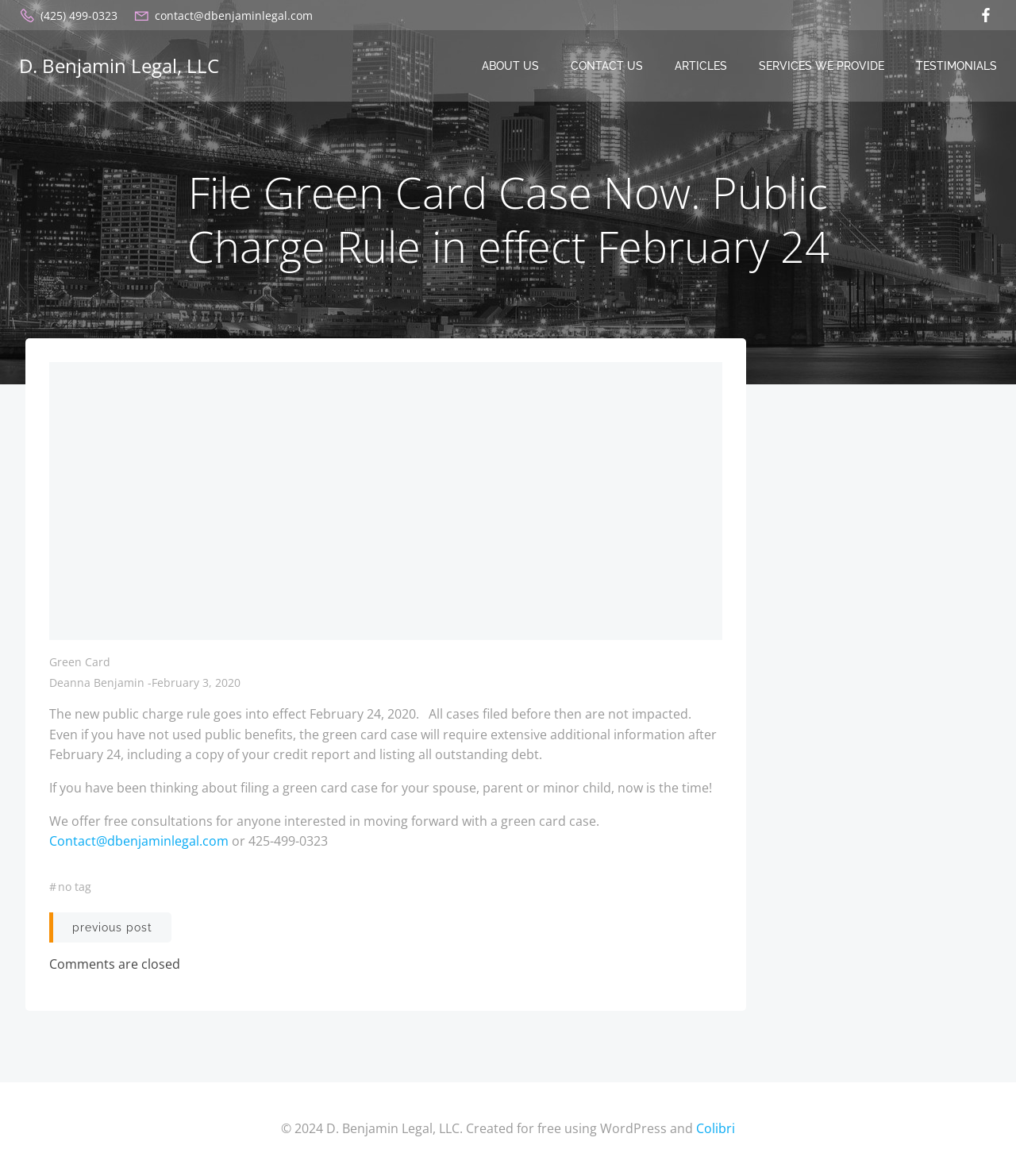Please find the bounding box coordinates of the element's region to be clicked to carry out this instruction: "Contact the lawyer for a free consultation".

[0.048, 0.708, 0.225, 0.723]